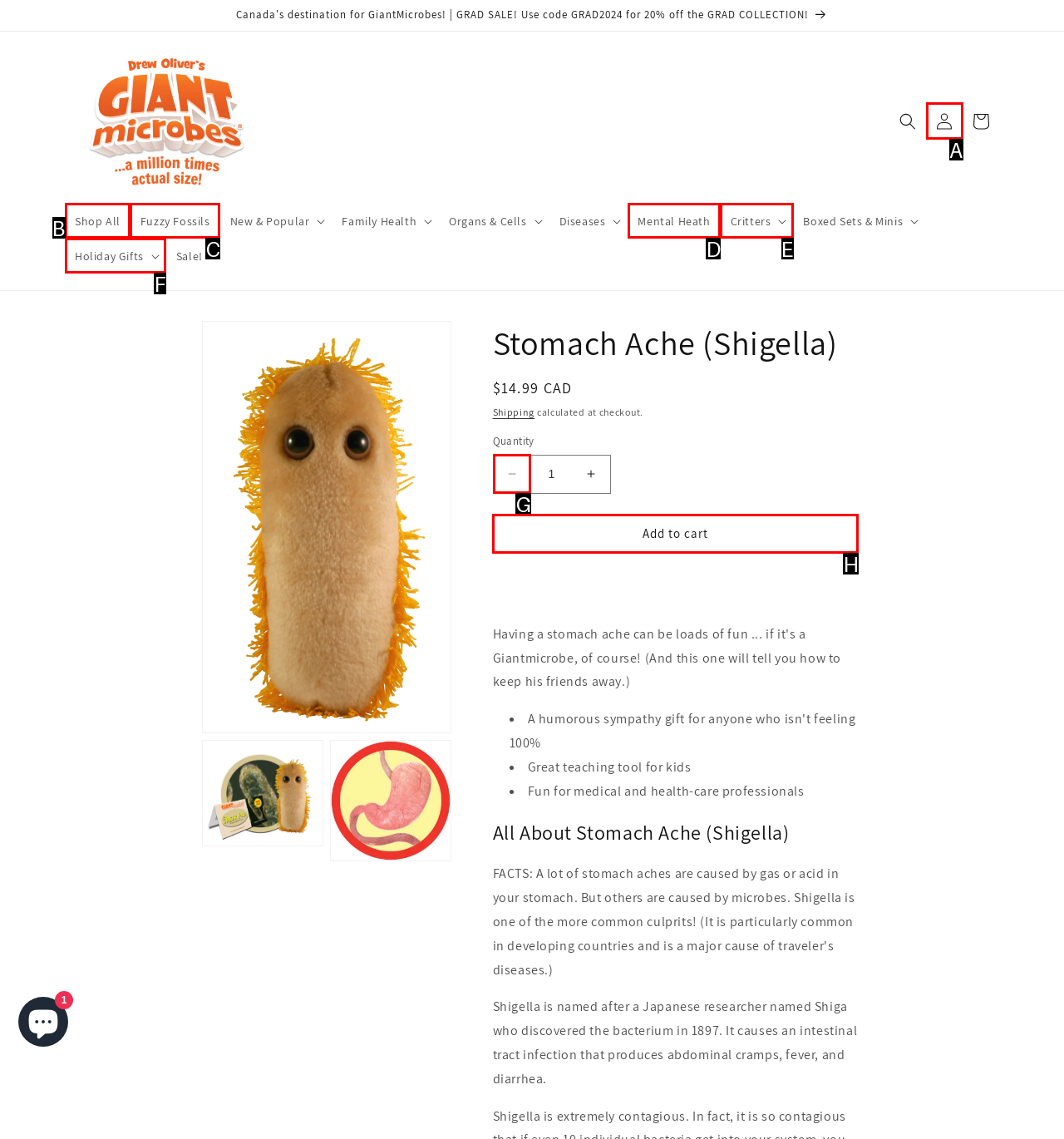Determine the HTML element that aligns with the description: Fuzzy Fossils
Answer by stating the letter of the appropriate option from the available choices.

C